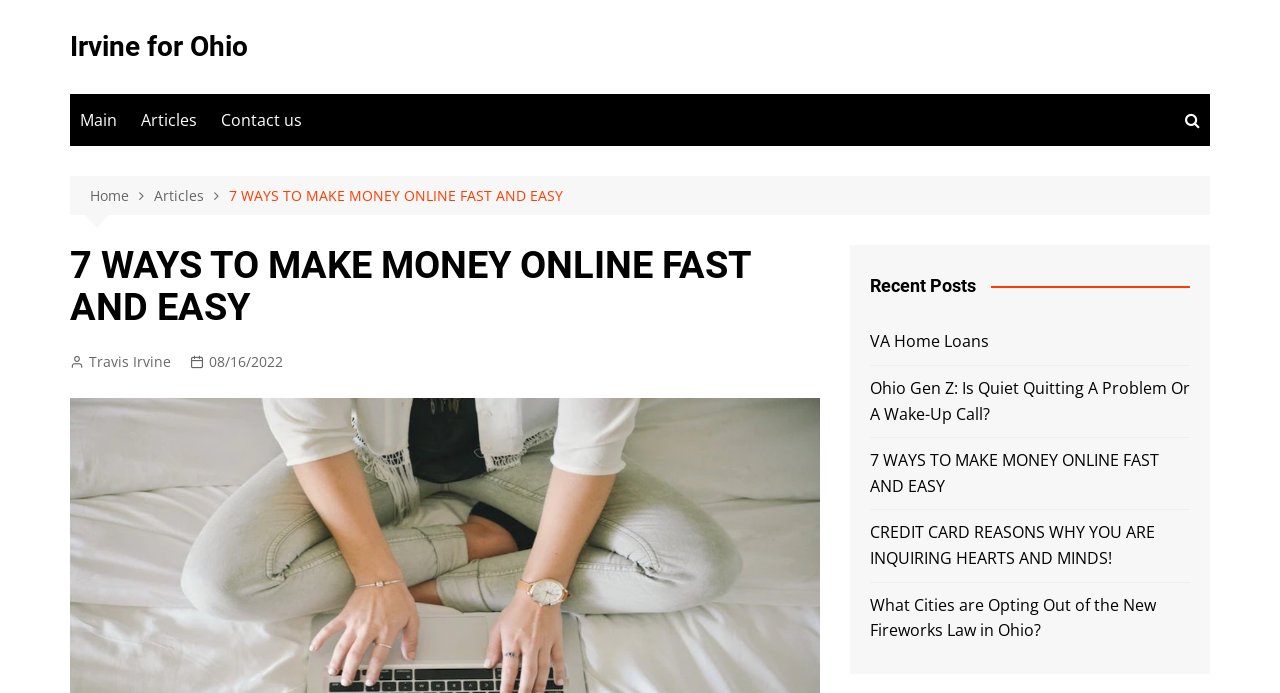Respond to the following question with a brief word or phrase:
What is the category of the article?

Articles